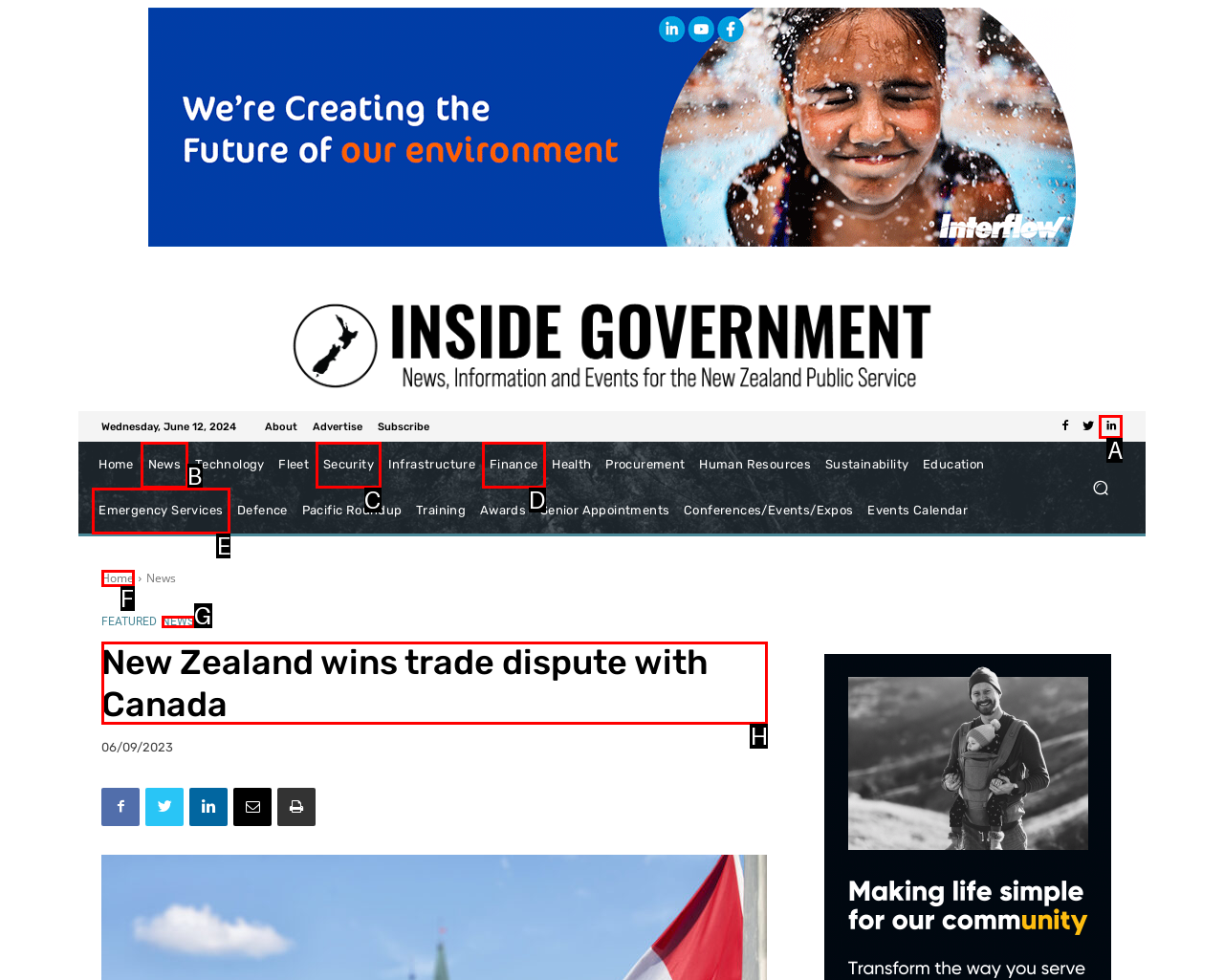Determine which HTML element to click to execute the following task: Read the news article Answer with the letter of the selected option.

H